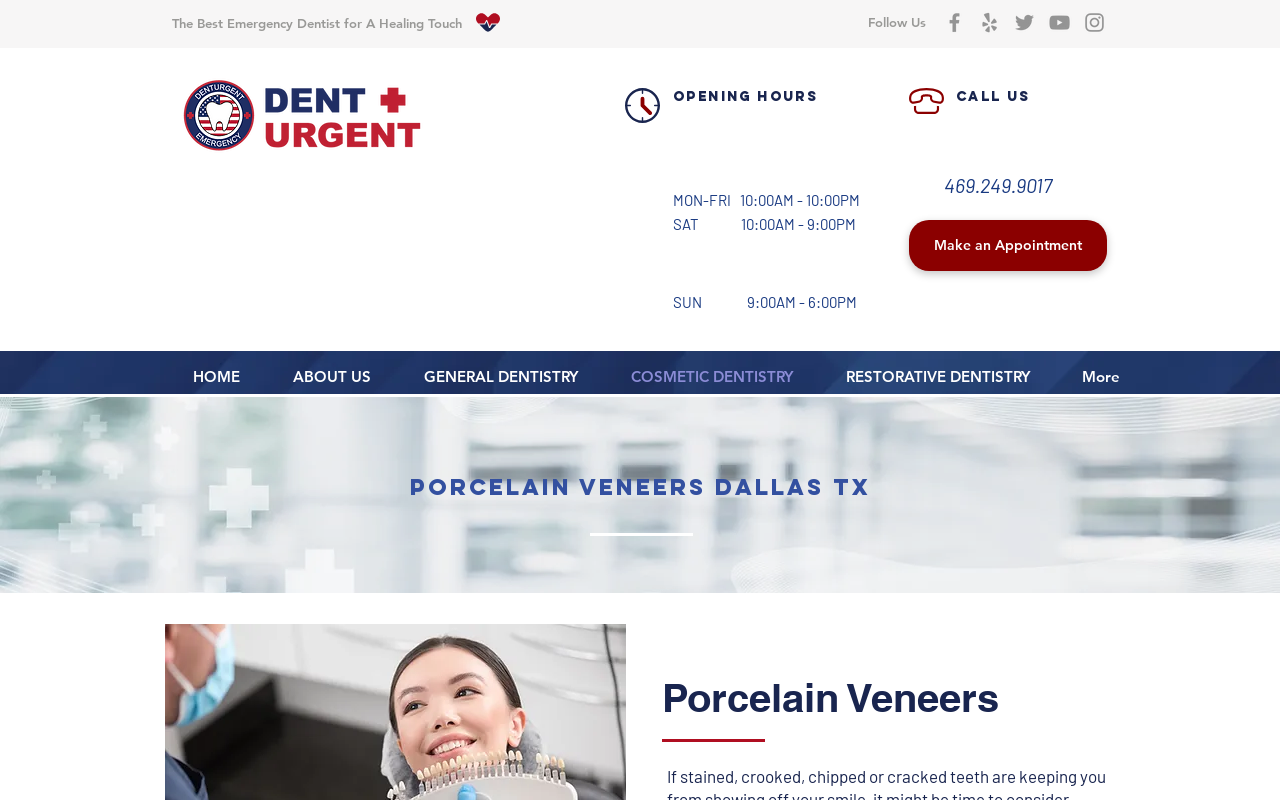Determine the bounding box coordinates of the clickable region to carry out the instruction: "Click on Facebook".

[0.736, 0.012, 0.755, 0.044]